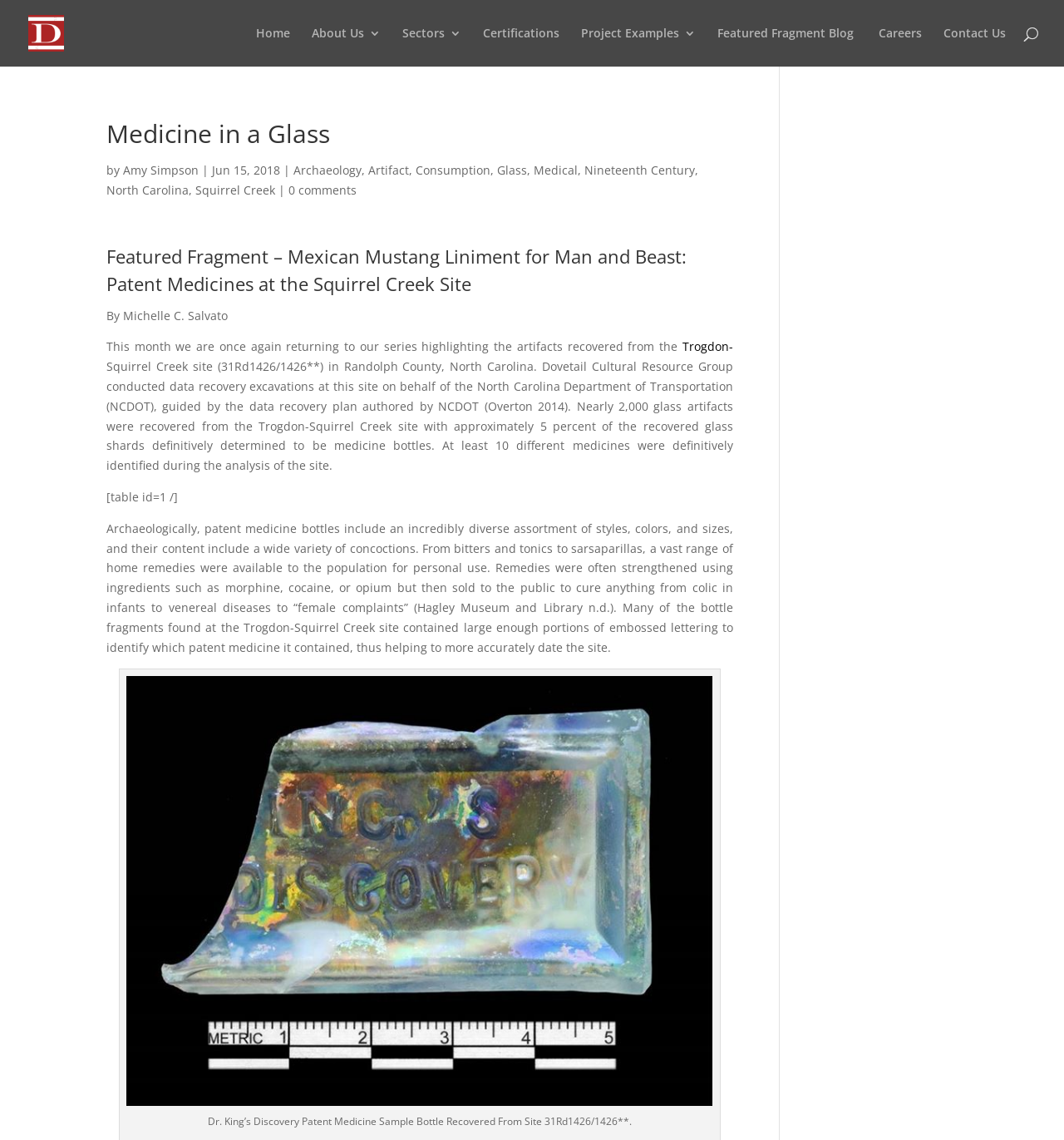Please identify the bounding box coordinates of the area that needs to be clicked to follow this instruction: "Click on the 'Home' link".

[0.241, 0.024, 0.273, 0.058]